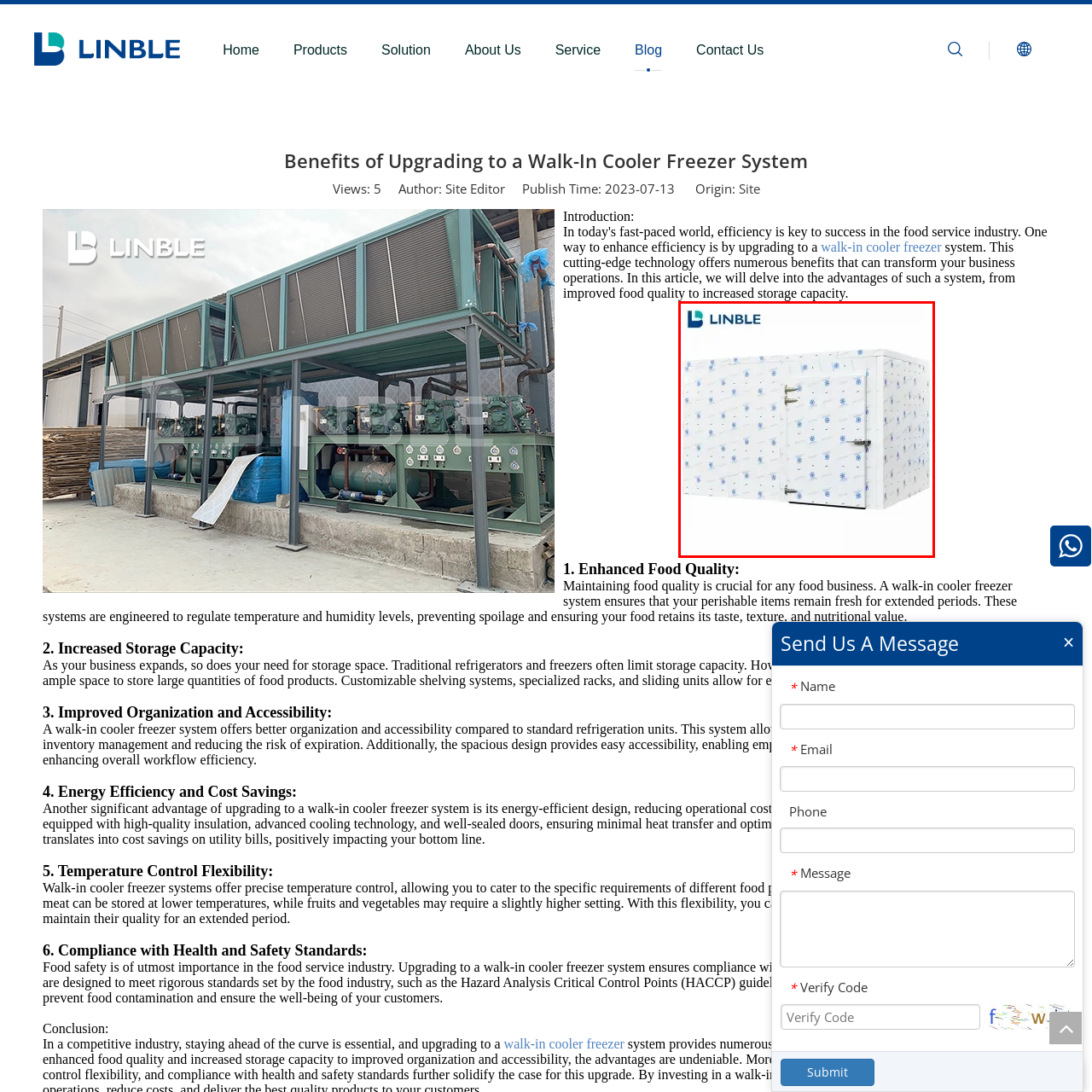Generate a detailed explanation of the image that is highlighted by the red box.

The image features a walk-in cooler freezer system, prominently branded with the LINBLE logo. This unit is designed for commercial use, offering a spacious, insulated chamber ideal for storing perishable items at optimal temperatures. The cooler's exterior showcases a clean, white finish, ensuring a professional aesthetic suitable for various business environments. The door is secured with sturdy handles, emphasizing its durability and accessibility. This design not only optimizes food preservation but also enhances operational efficiency in food service industries.